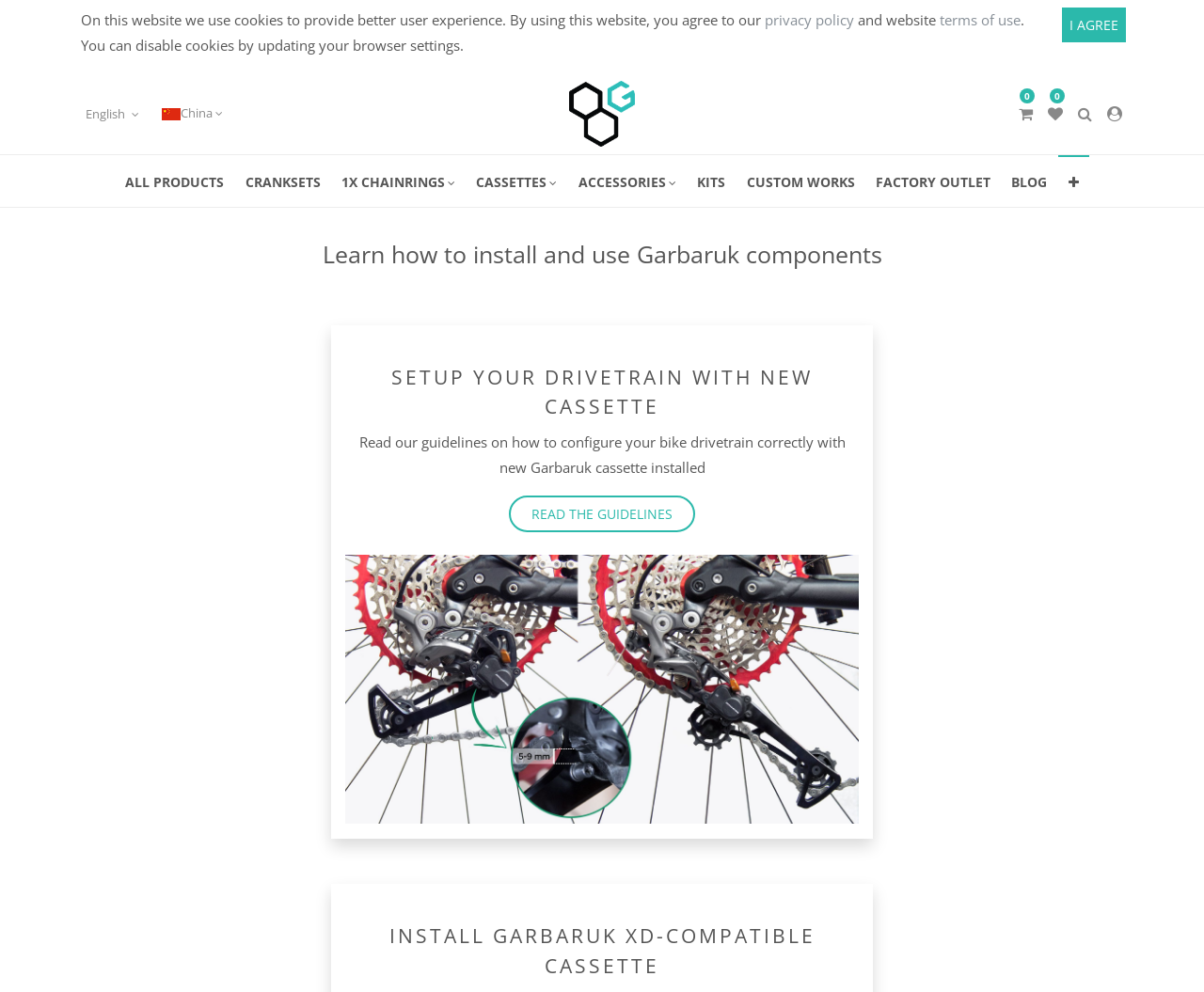Based on the image, please respond to the question with as much detail as possible:
What is the topic of the webpage?

I determined the topic of the webpage by looking at the headings and content of the webpage, which suggest that the webpage is about installing and using Garbaruk components, such as cassettes and chainrings.